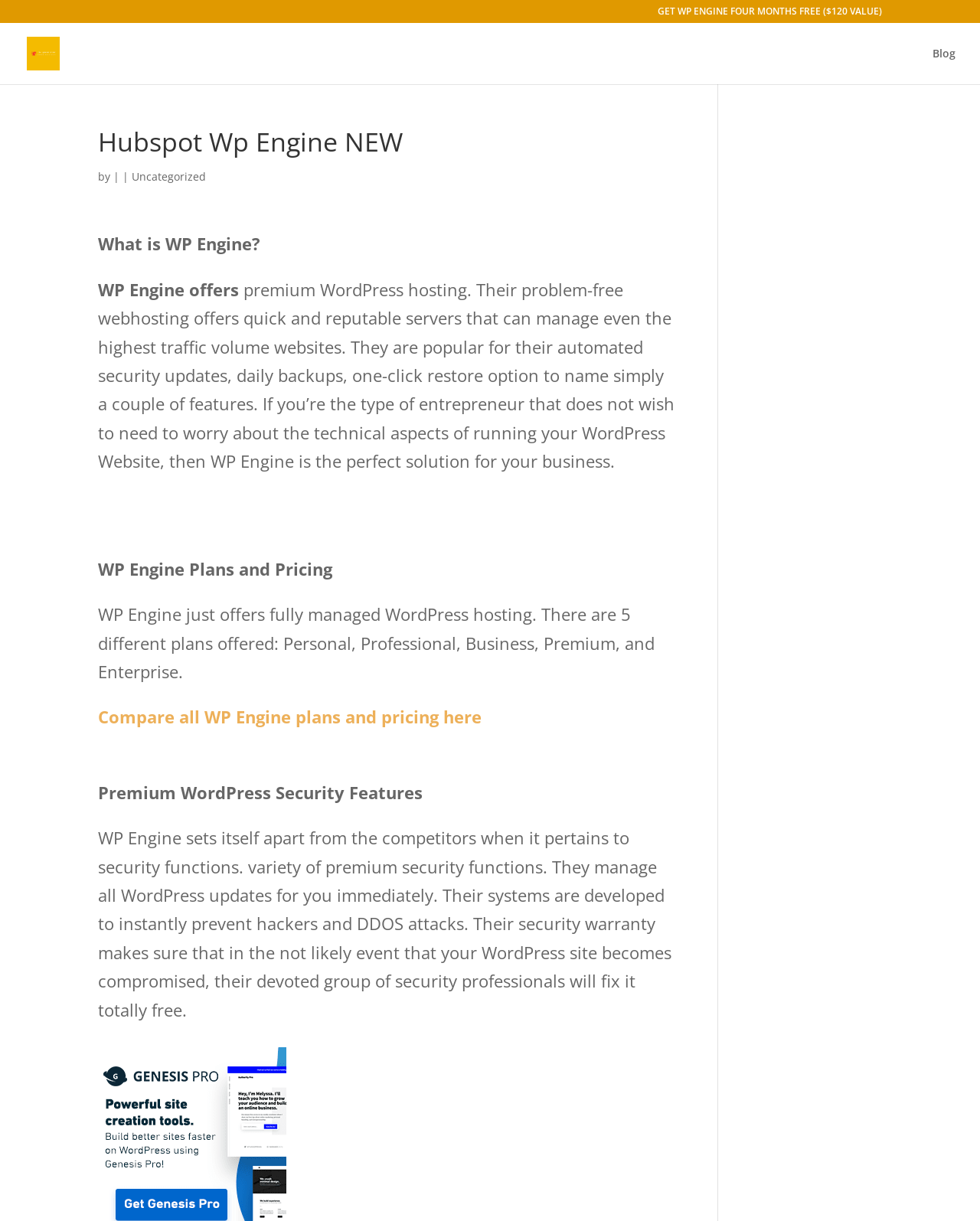How many plans does WP Engine offer?
Refer to the image and give a detailed answer to the question.

According to the webpage, WP Engine offers five different plans: Personal, Professional, Business, Premium, and Enterprise.